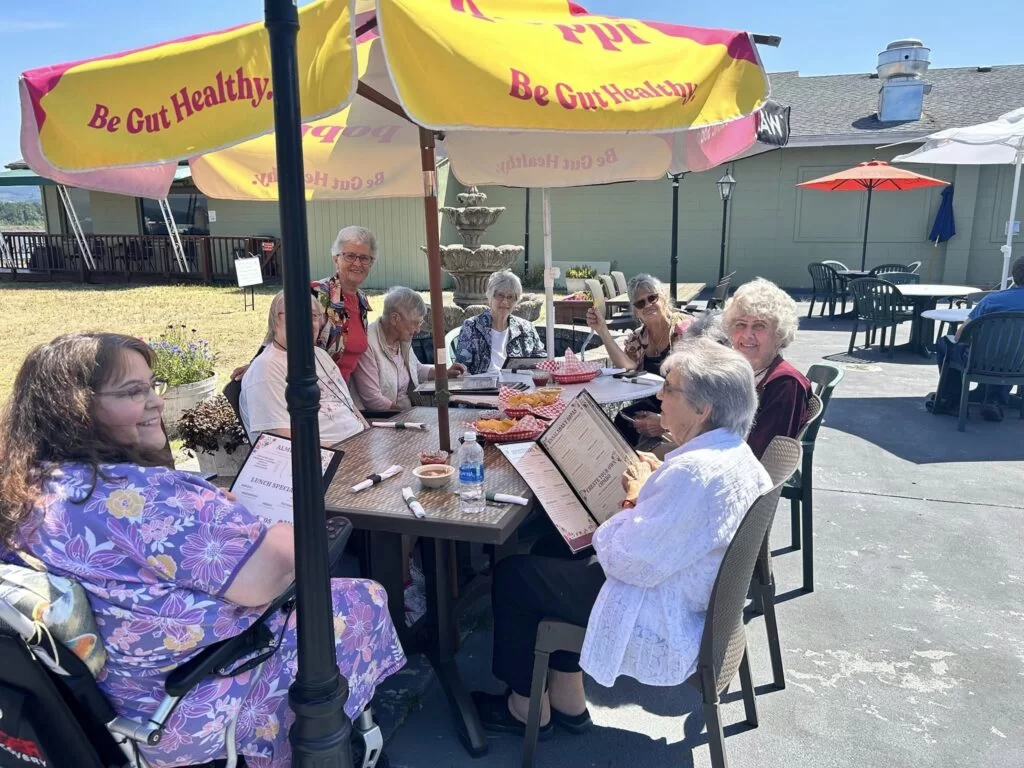Respond with a single word or phrase to the following question:
What type of food is visible on the delicate plates?

Fries